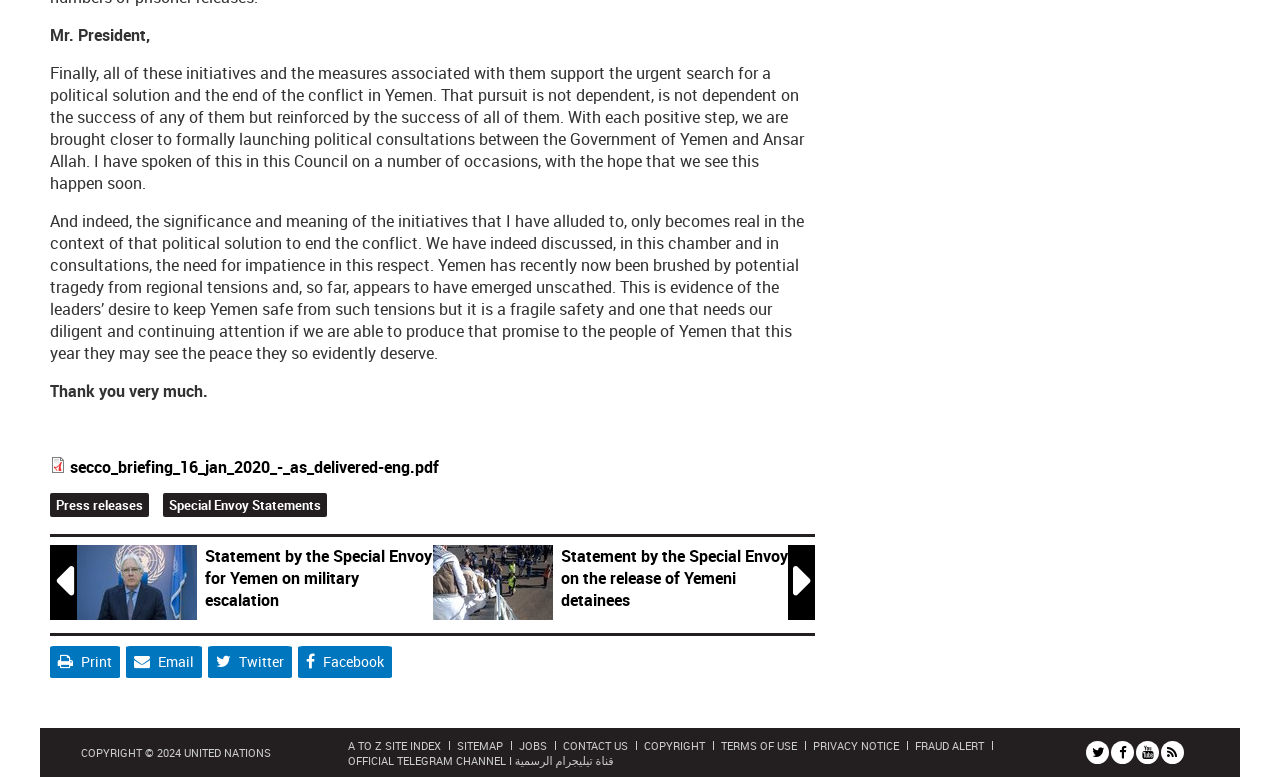Respond to the question with just a single word or phrase: 
What social media platforms are linked?

Twitter, Facebook, YouTube